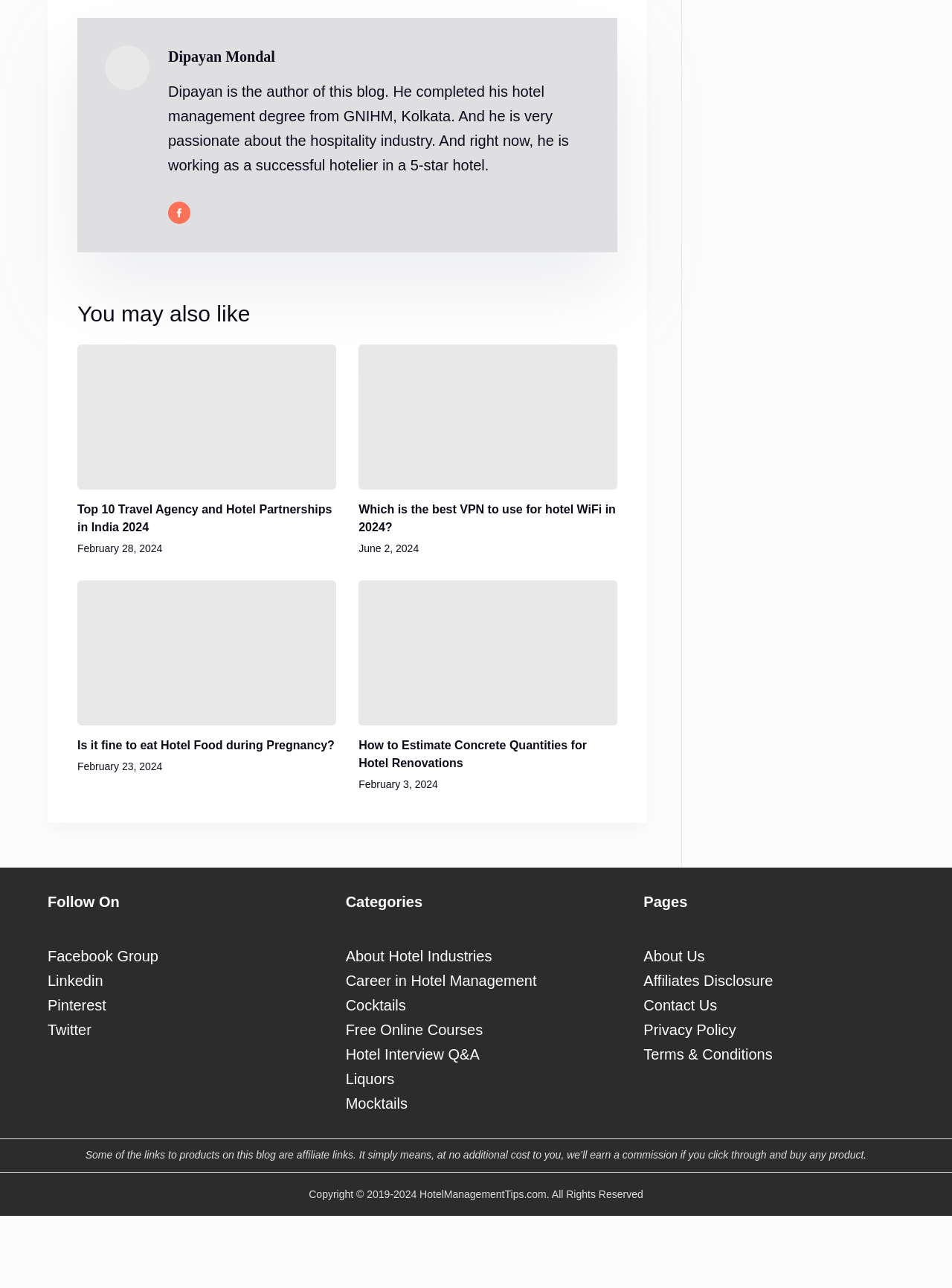What is the date of the article 'Is it fine to eat Hotel Food during Pregnancy?'?
Refer to the image and give a detailed answer to the question.

The date of the article is mentioned in the time element '' which contains the StaticText 'February 23, 2024'.